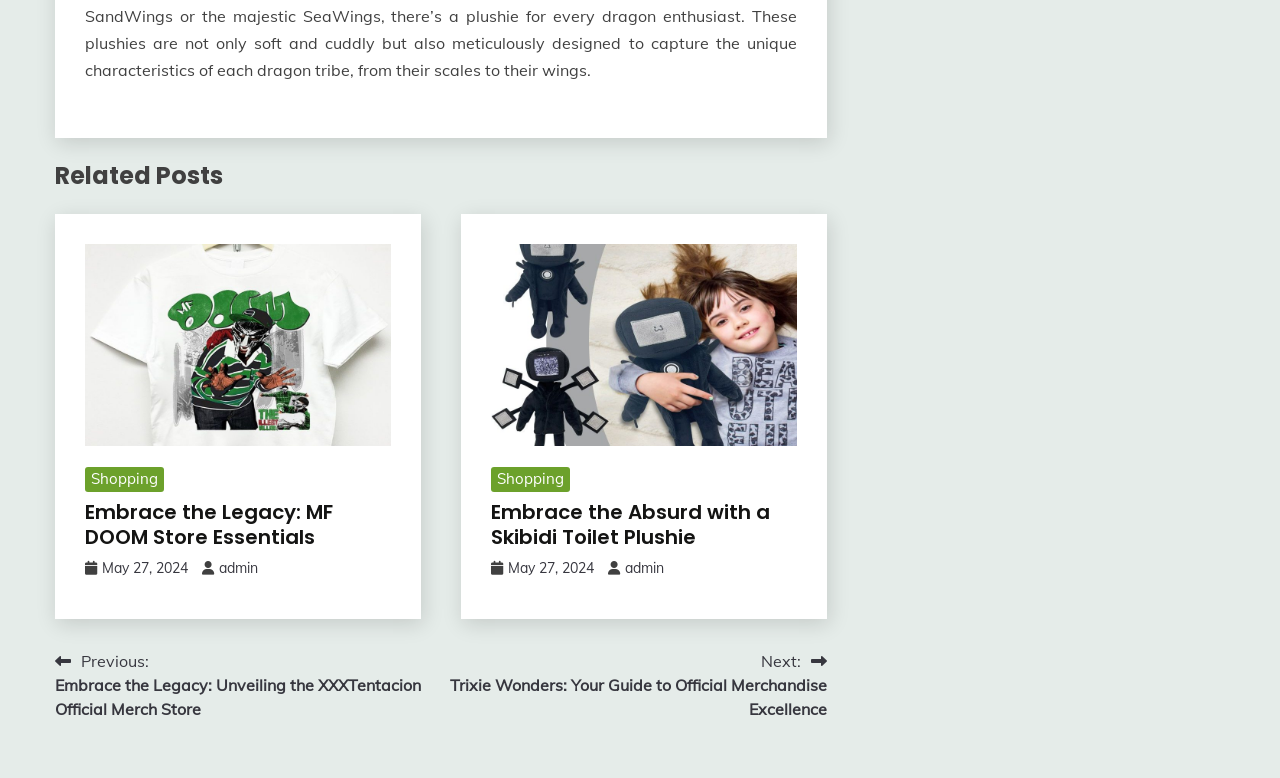What is the purpose of the navigation section?
Look at the image and answer the question using a single word or phrase.

Post navigation